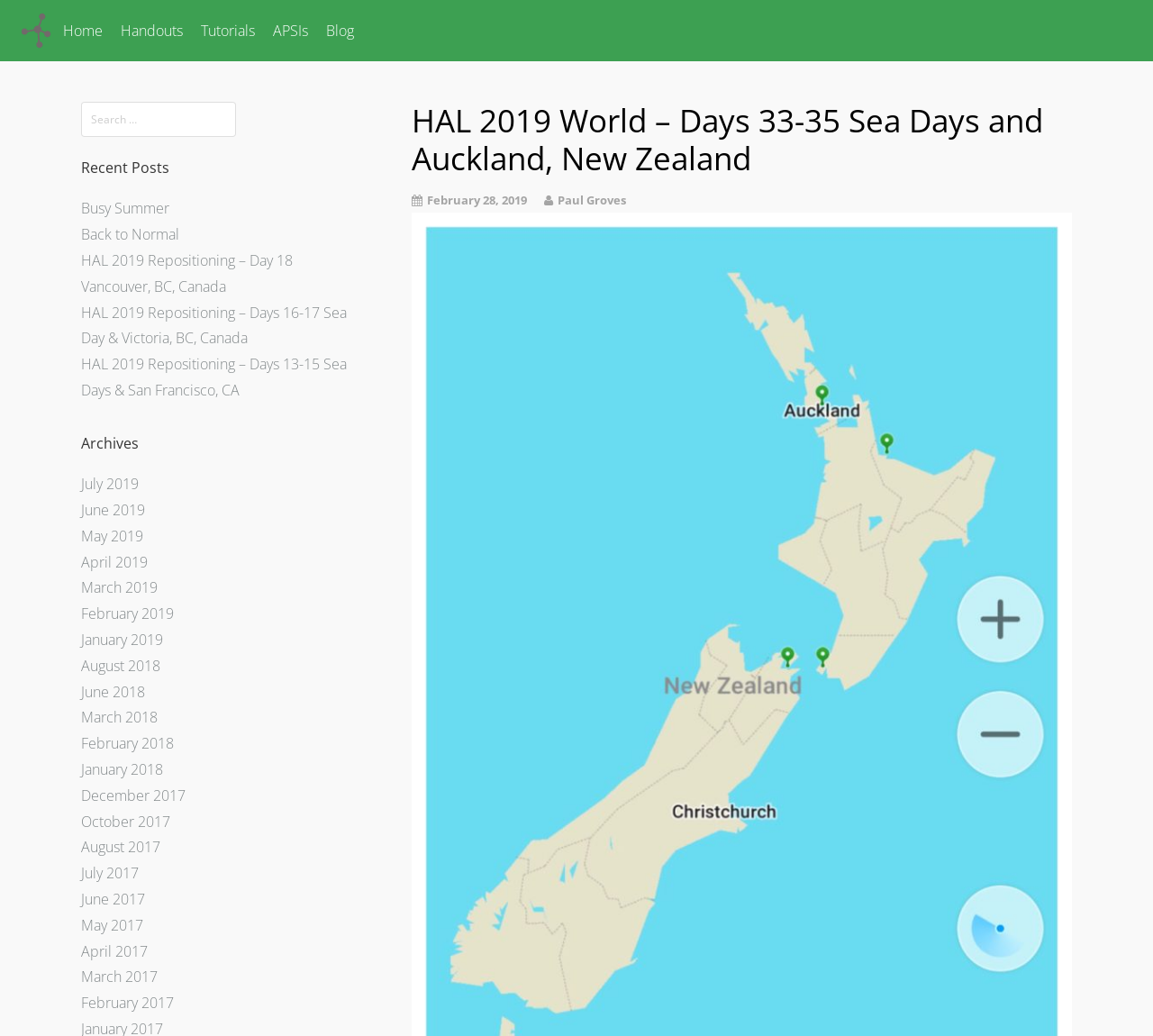What is the date of the blog post?
Using the image as a reference, answer the question in detail.

The date of the blog post can be found below the main heading, which is 'HAL 2019 World – Days 33-35 Sea Days and Auckland, New Zealand'.